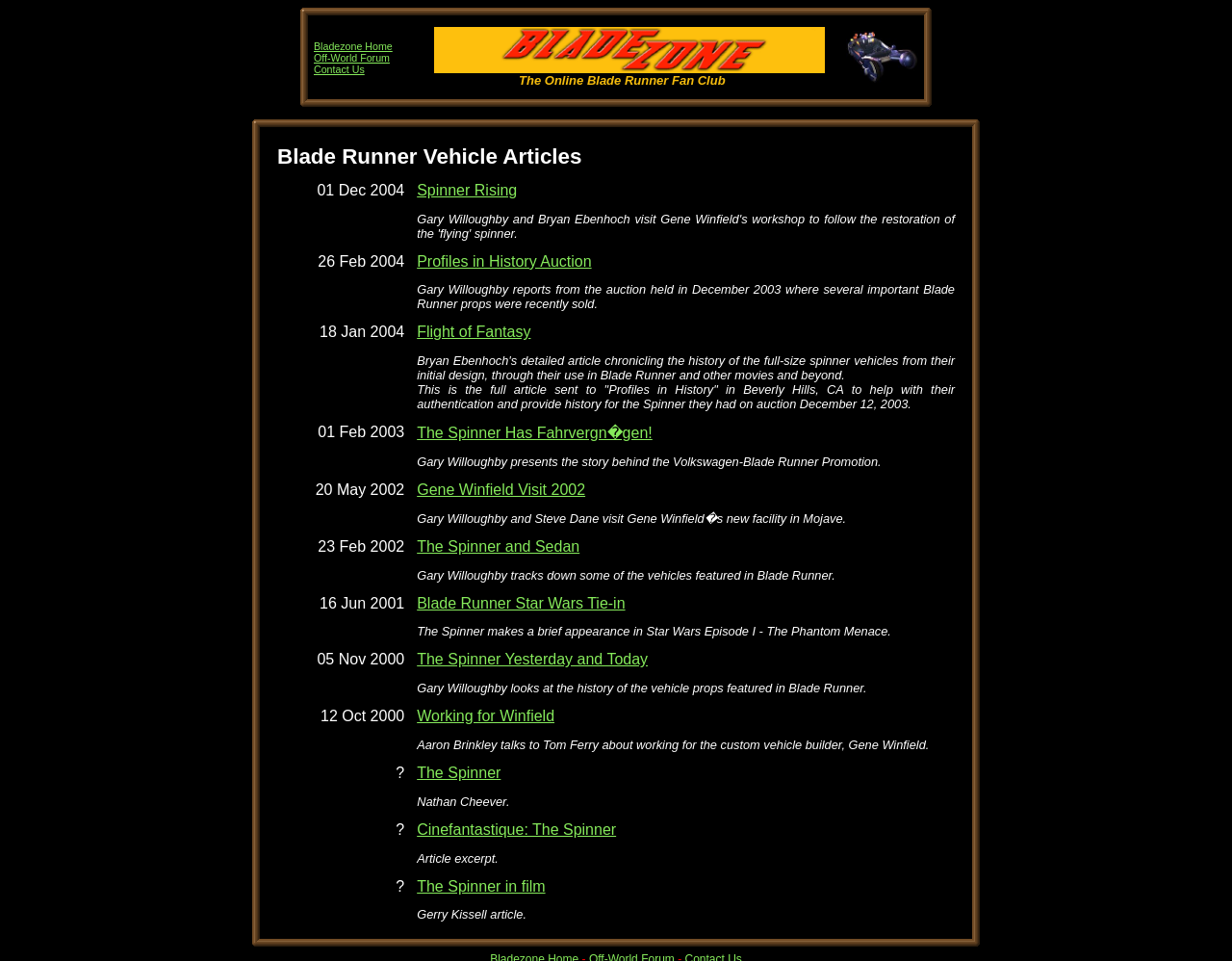Find the UI element described as: "Working for Winfield" and predict its bounding box coordinates. Ensure the coordinates are four float numbers between 0 and 1, [left, top, right, bottom].

[0.338, 0.737, 0.45, 0.754]